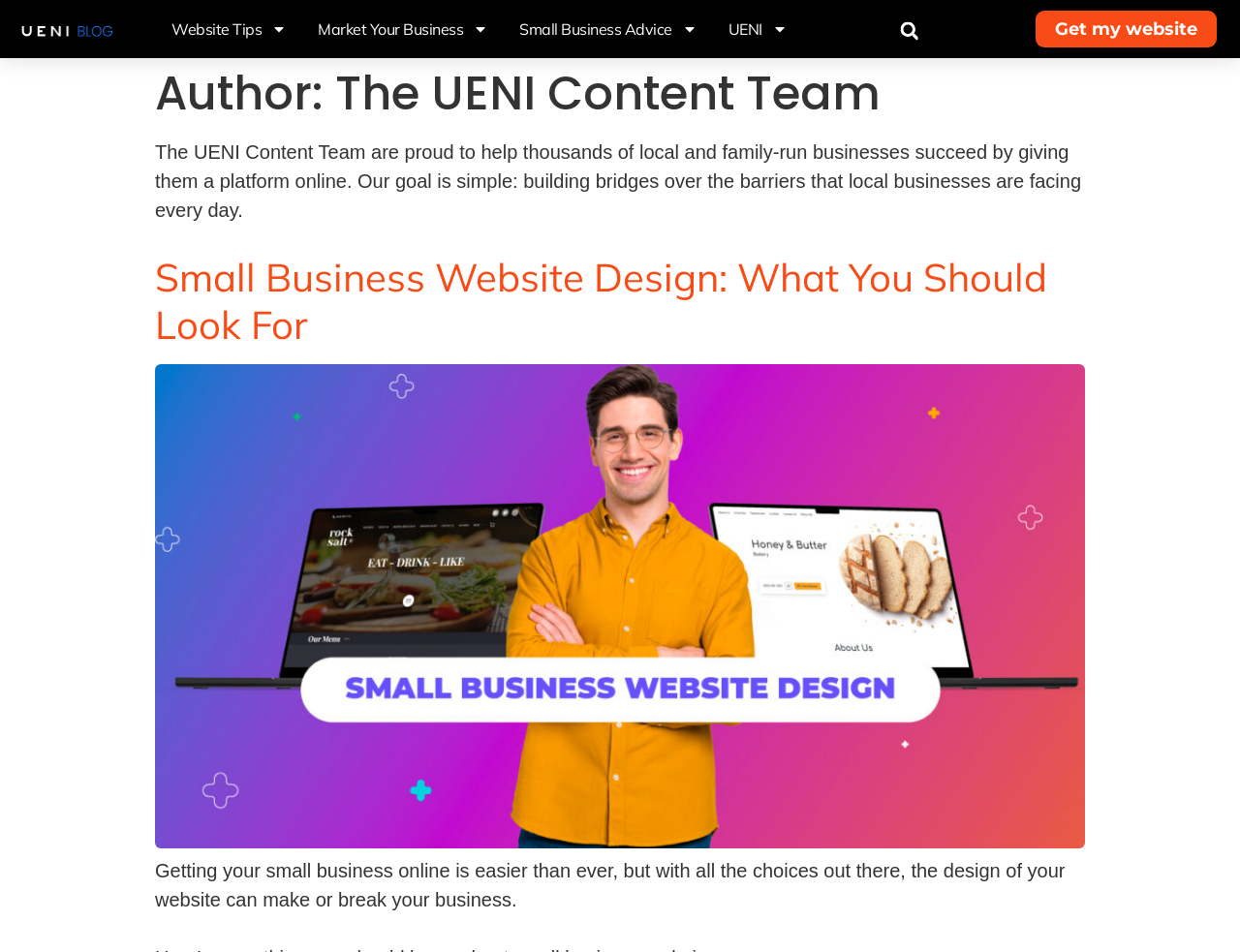Identify the bounding box coordinates for the element that needs to be clicked to fulfill this instruction: "Read Small Business Website Design: What You Should Look For". Provide the coordinates in the format of four float numbers between 0 and 1: [left, top, right, bottom].

[0.125, 0.265, 0.845, 0.366]